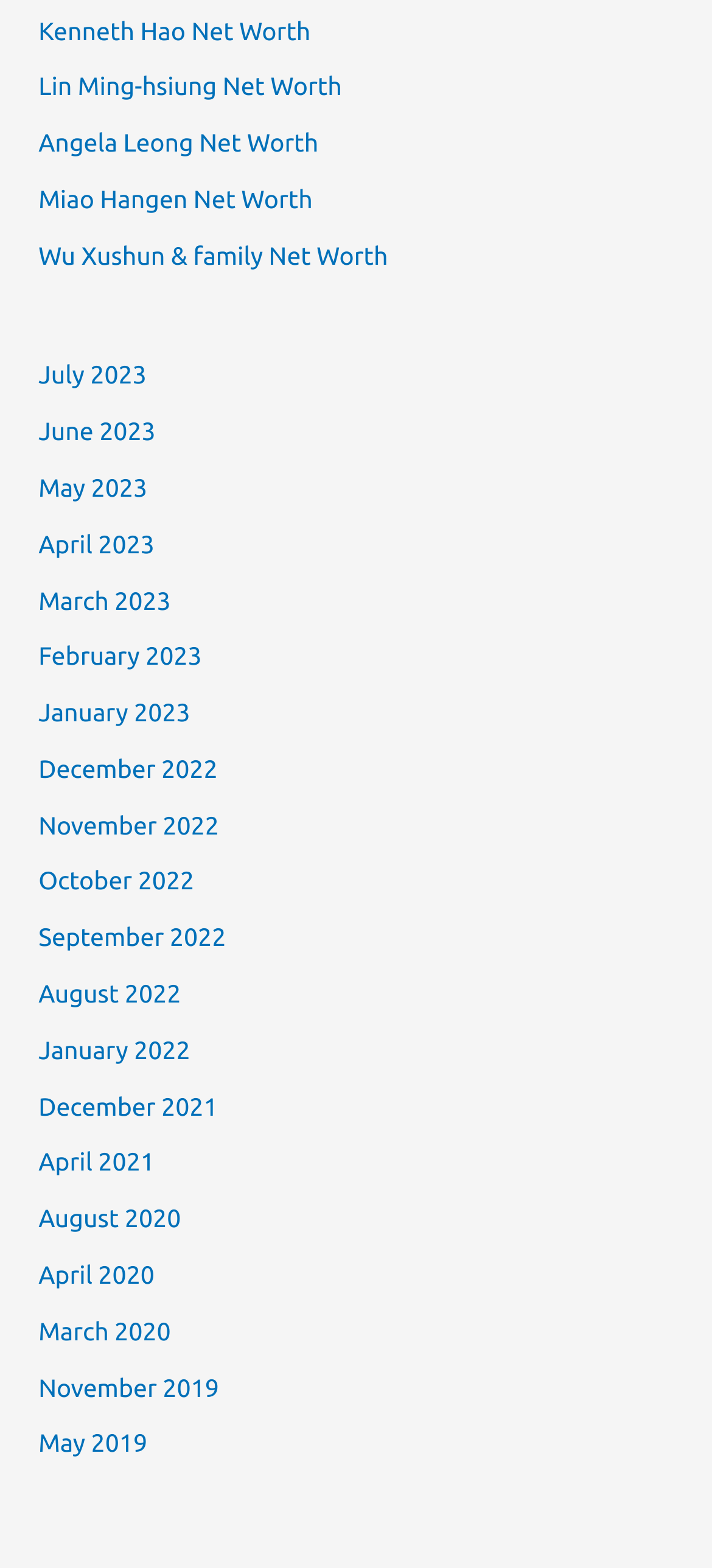Answer this question in one word or a short phrase: What is the most recent month listed?

July 2023